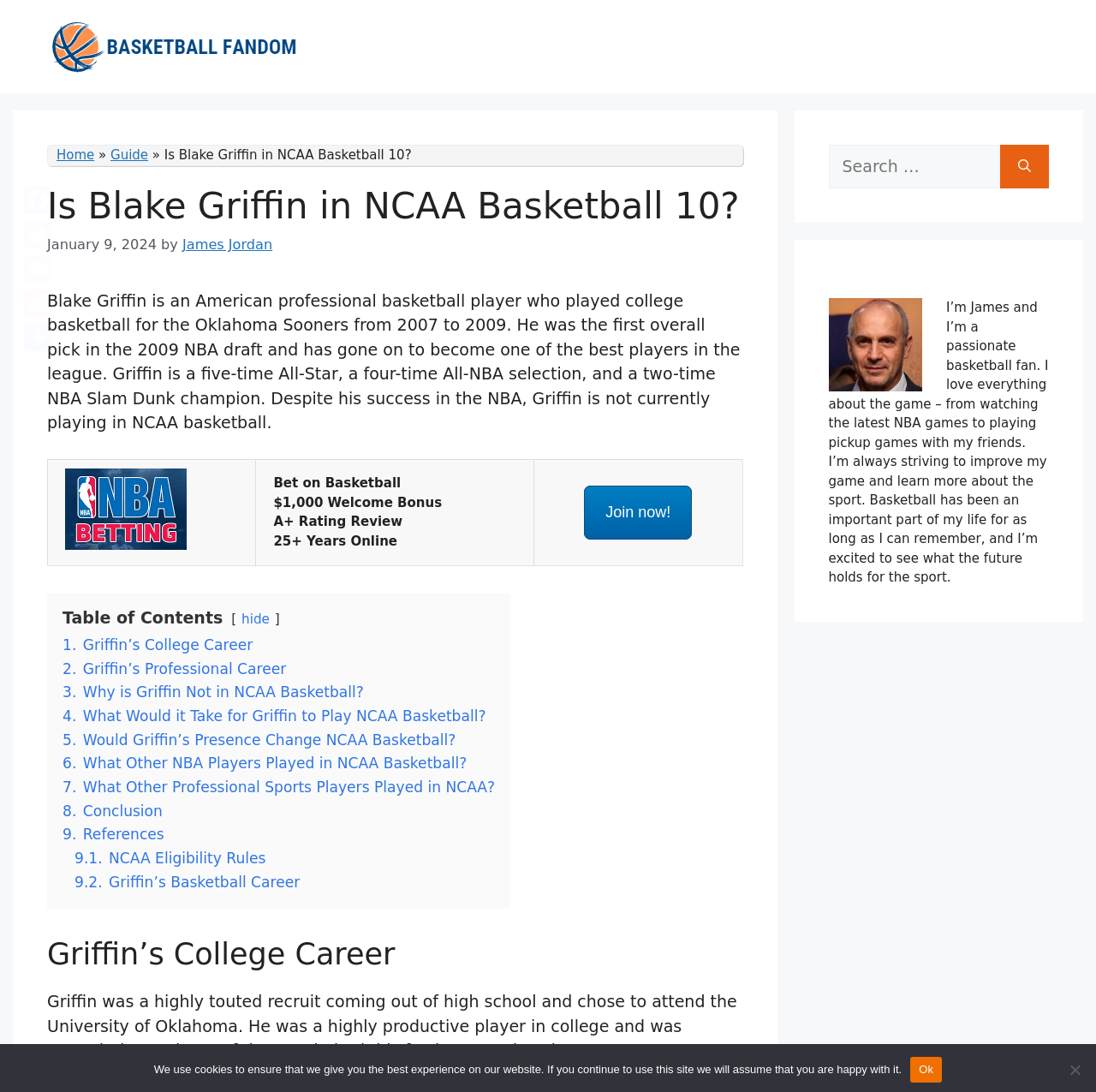Please locate the bounding box coordinates of the element's region that needs to be clicked to follow the instruction: "Search for something". The bounding box coordinates should be provided as four float numbers between 0 and 1, i.e., [left, top, right, bottom].

[0.756, 0.133, 0.912, 0.172]